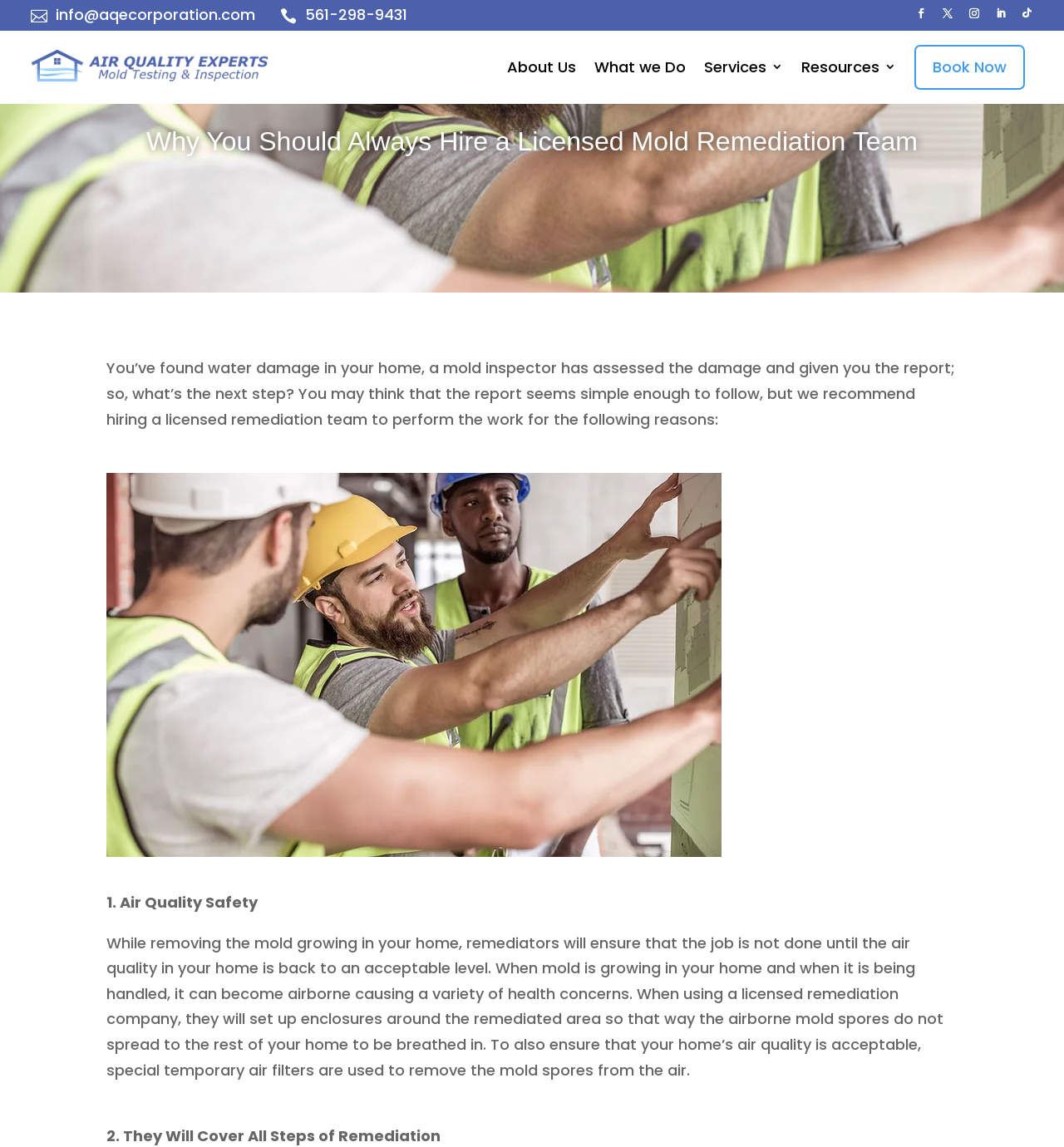Given the webpage screenshot and the description, determine the bounding box coordinates (top-left x, top-left y, bottom-right x, bottom-right y) that define the location of the UI element matching this description: What we Do

[0.559, 0.028, 0.645, 0.089]